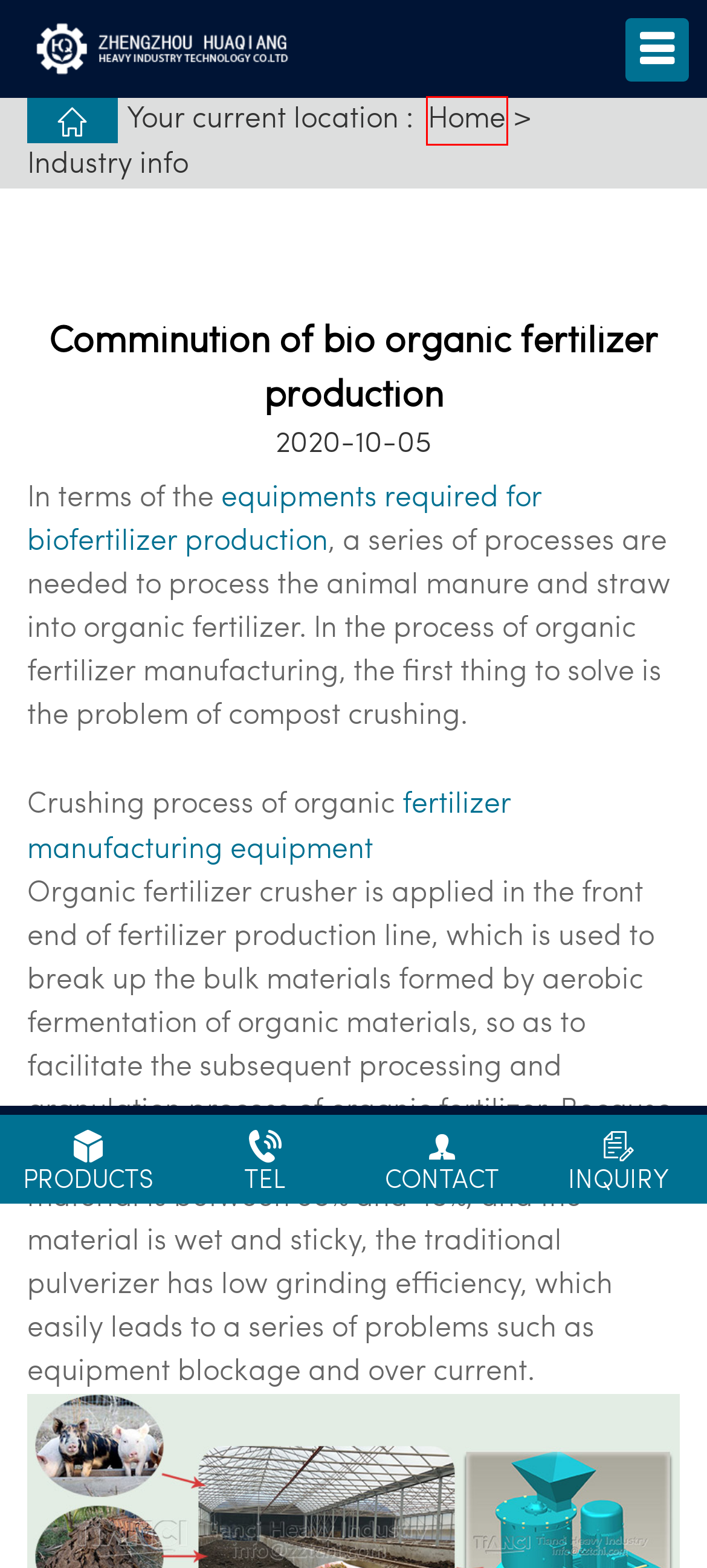You are looking at a webpage screenshot with a red bounding box around an element. Pick the description that best matches the new webpage after interacting with the element in the red bounding box. The possible descriptions are:
A. Dryer, Cooler, Coating Machine Series
B. Mixer Series
C. Causes and Countermeasures of organic fertilizer crusher clogging
D. NPK Blending Fertilizer Production Line
E. Organic Fertilizer Disc Granulation Production Line,Disc Granulation Production Line
F. Industry info
G. NPK Fertilizer Production Line and Organic Fertilizer Production Line Supplier---Tianci Machinery
H. New Type Organic Fertilizer Granulator

G